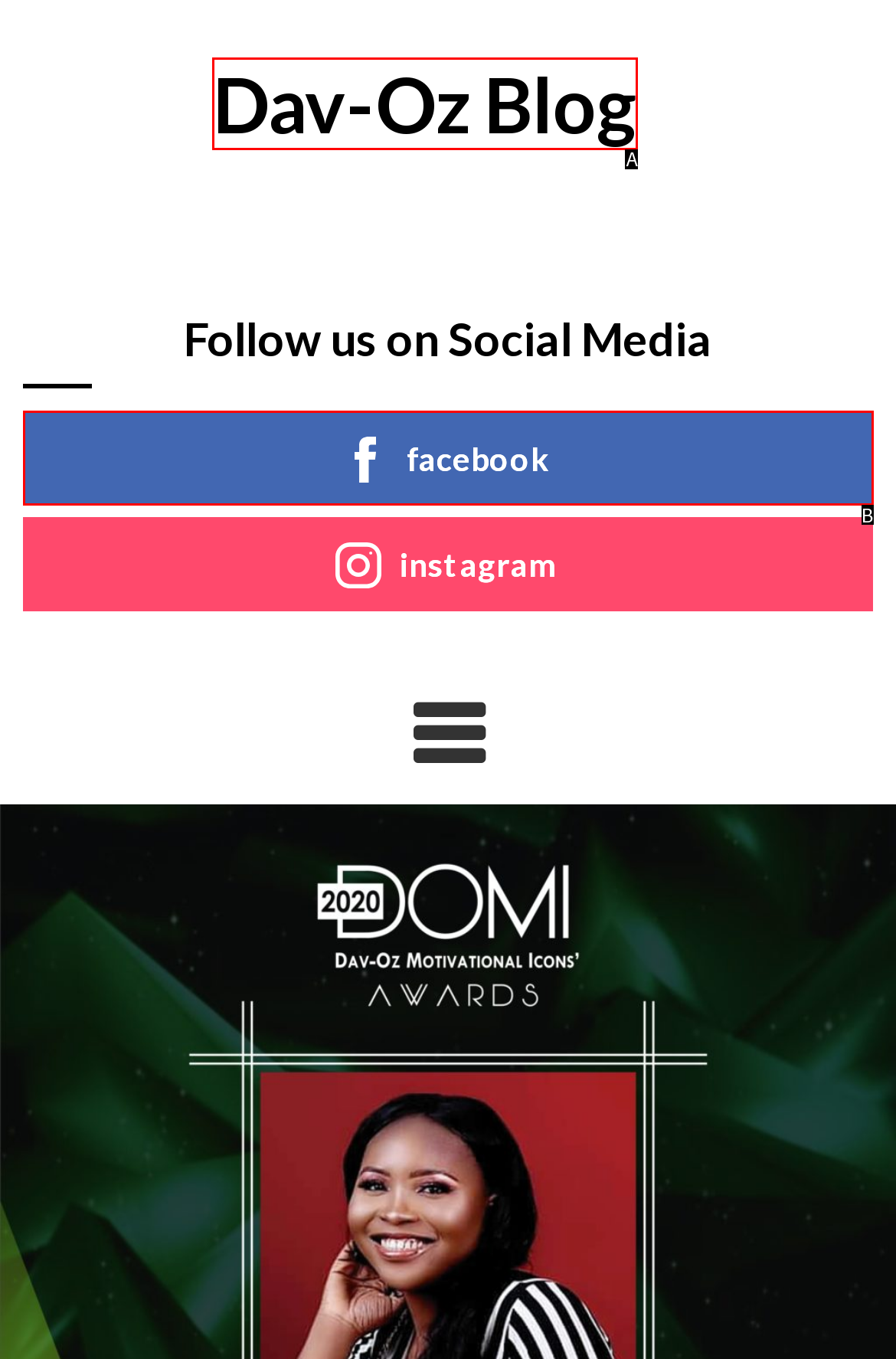Using the provided description: Dav-Oz Blog, select the most fitting option and return its letter directly from the choices.

A